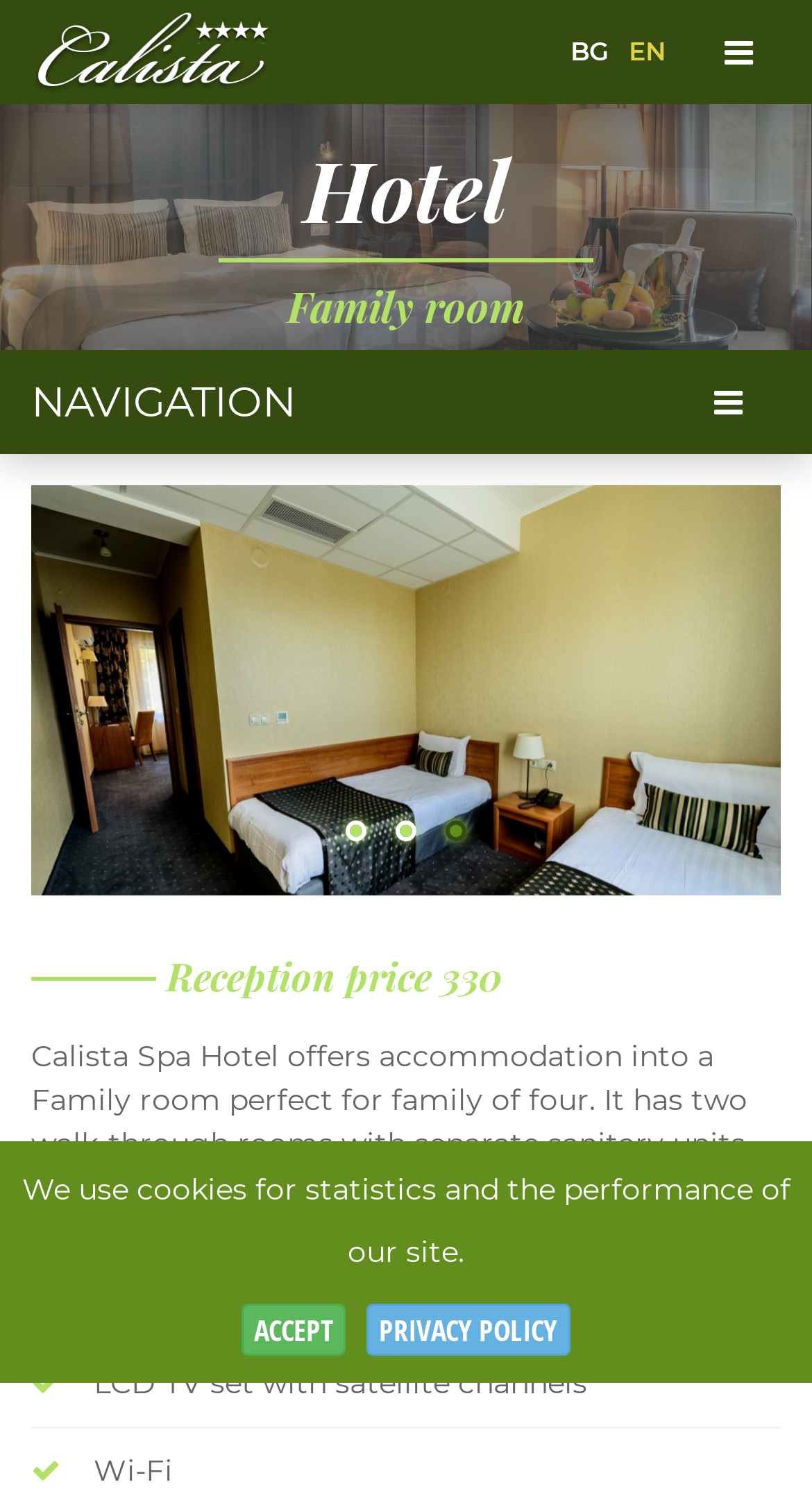Look at the image and answer the question in detail:
How many languages are available for selection on this webpage?

Based on the webpage content, specifically the links 'BG' and 'EN', it can be inferred that there are two languages available for selection on this webpage.